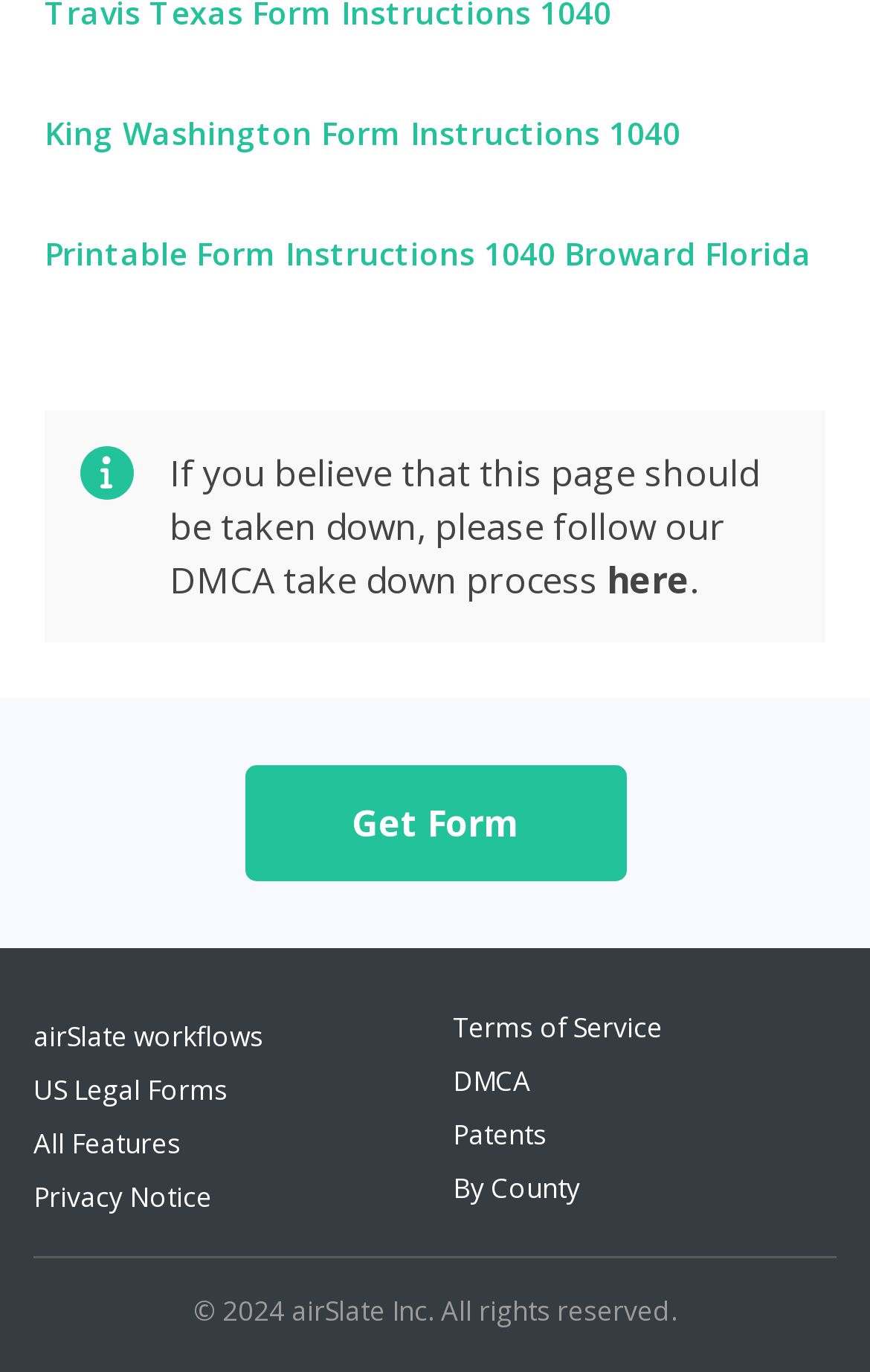Please locate the bounding box coordinates of the element's region that needs to be clicked to follow the instruction: "Go to US Legal Forms". The bounding box coordinates should be provided as four float numbers between 0 and 1, i.e., [left, top, right, bottom].

[0.038, 0.781, 0.262, 0.809]